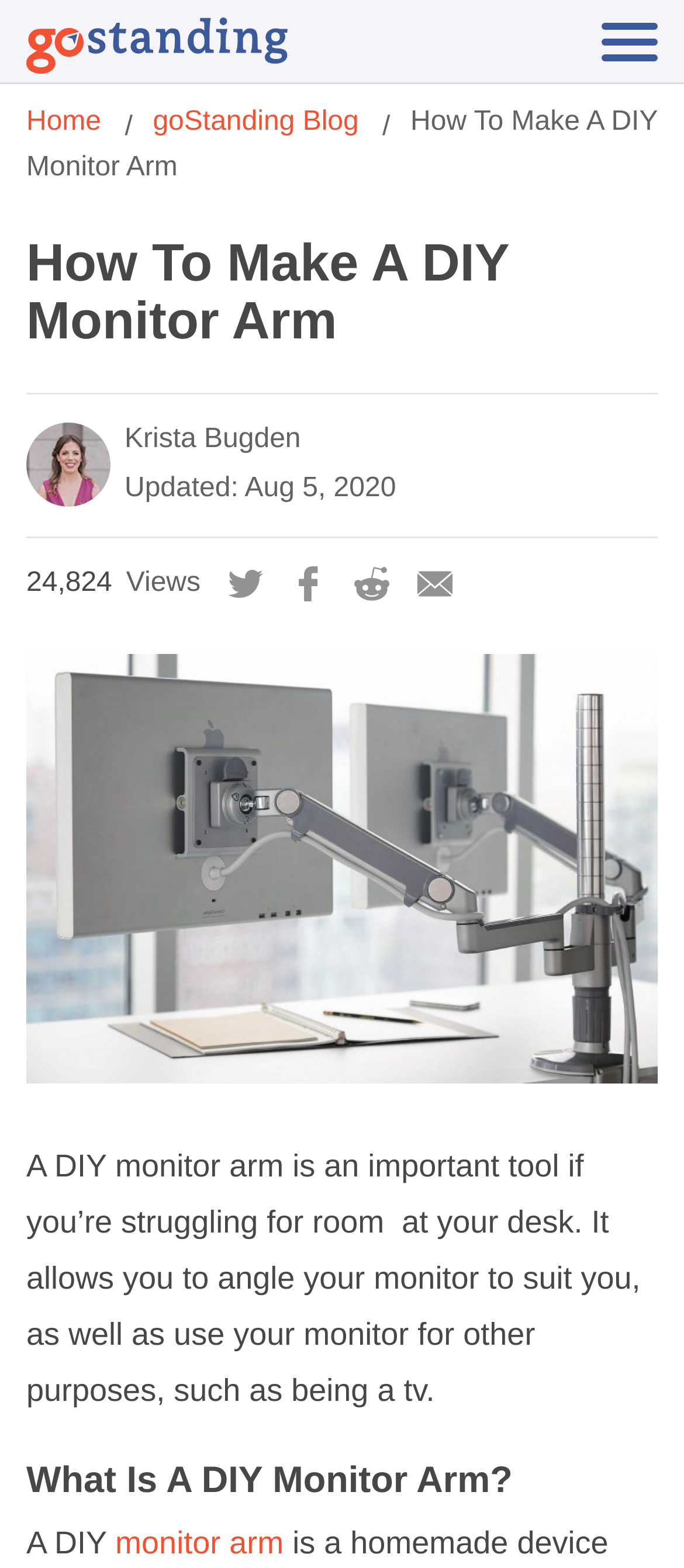Locate the bounding box coordinates of the element you need to click to accomplish the task described by this instruction: "Go to the home page".

[0.038, 0.068, 0.159, 0.087]